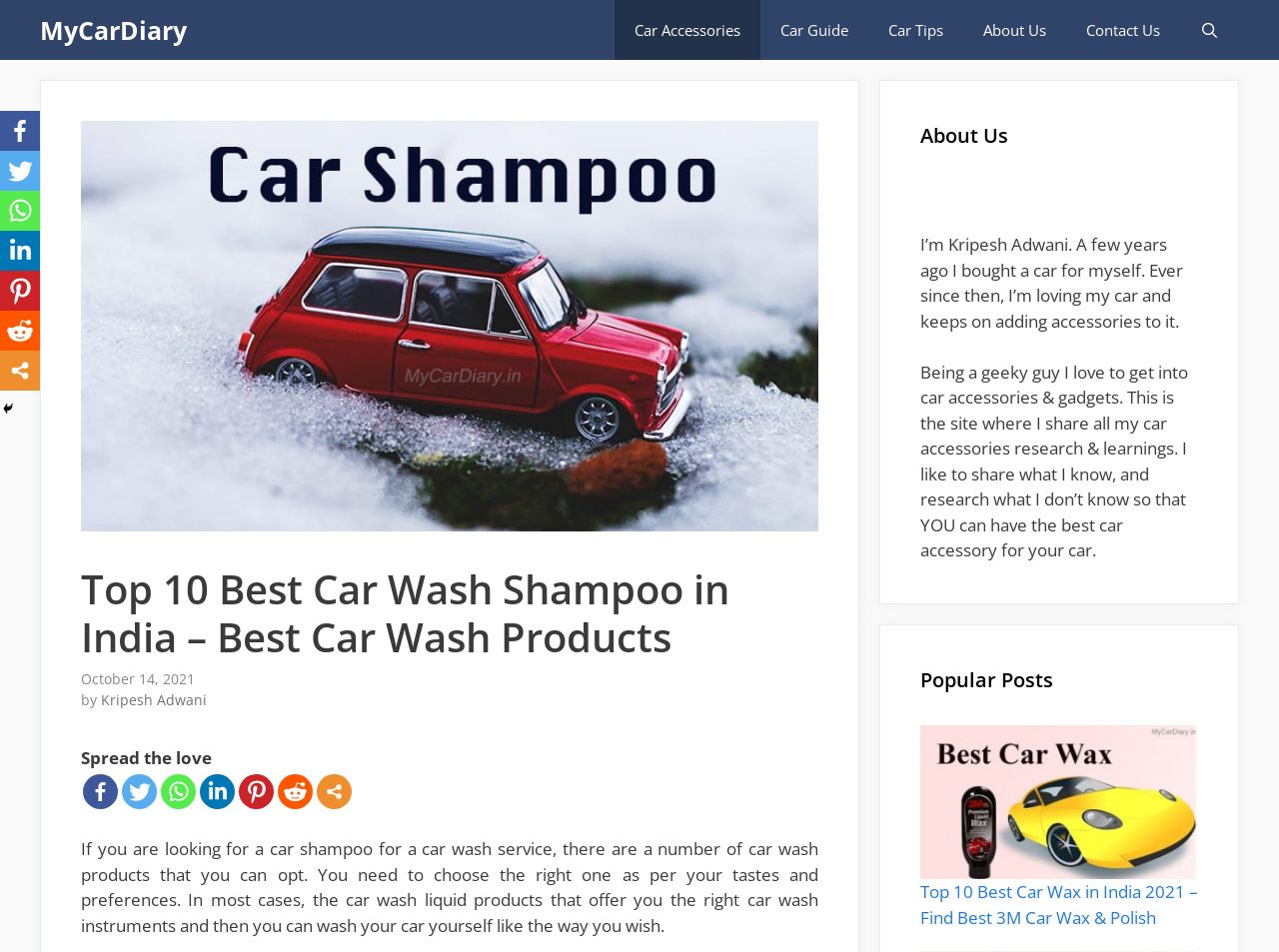Highlight the bounding box coordinates of the region I should click on to meet the following instruction: "Open the 'Car Accessories' page".

[0.48, 0.0, 0.594, 0.063]